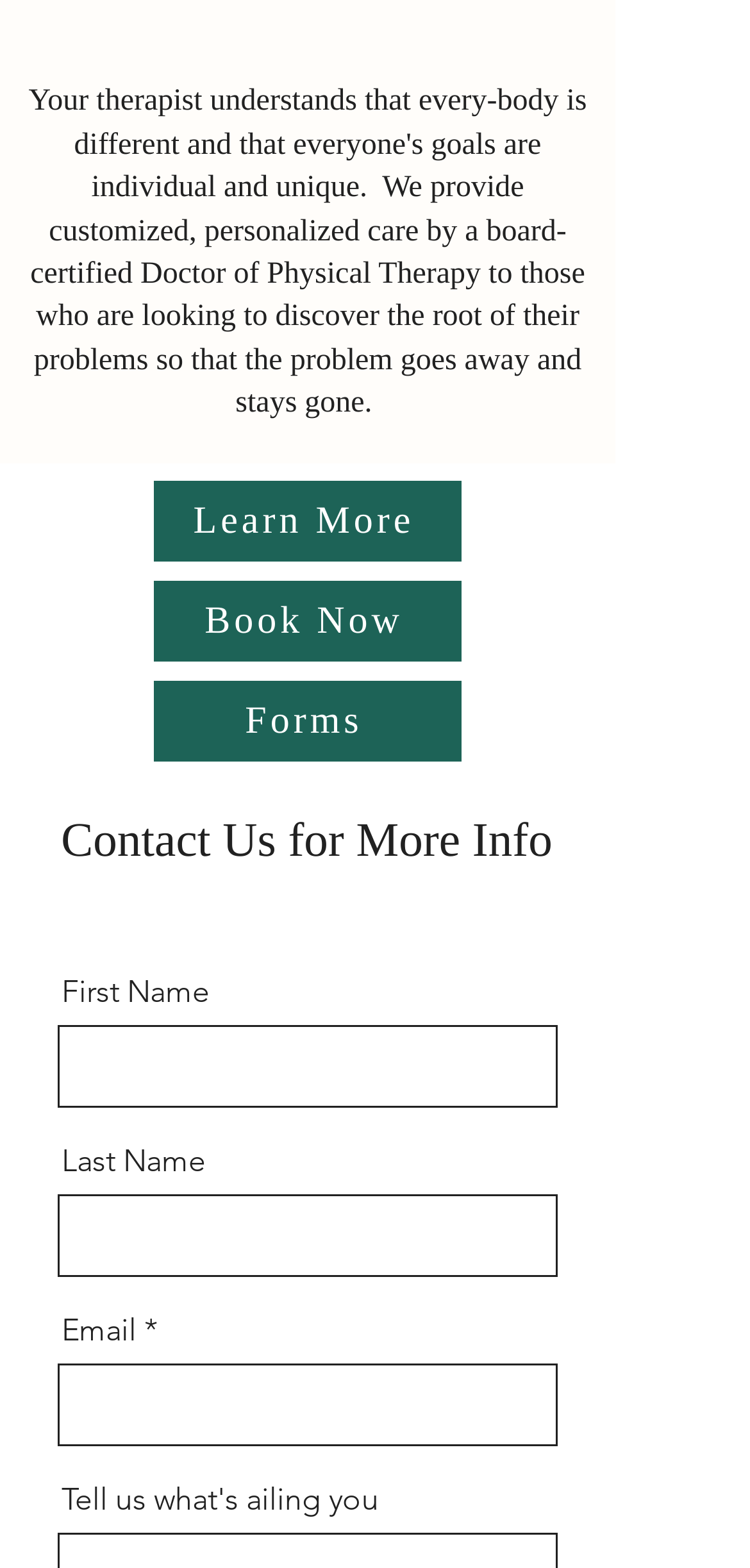Based on the image, give a detailed response to the question: How many links are available on the webpage?

The webpage has three links, namely 'Forms', 'Learn More', and 'Book Now', which are located at the top of the webpage, likely providing access to different sections or functionalities of the website.